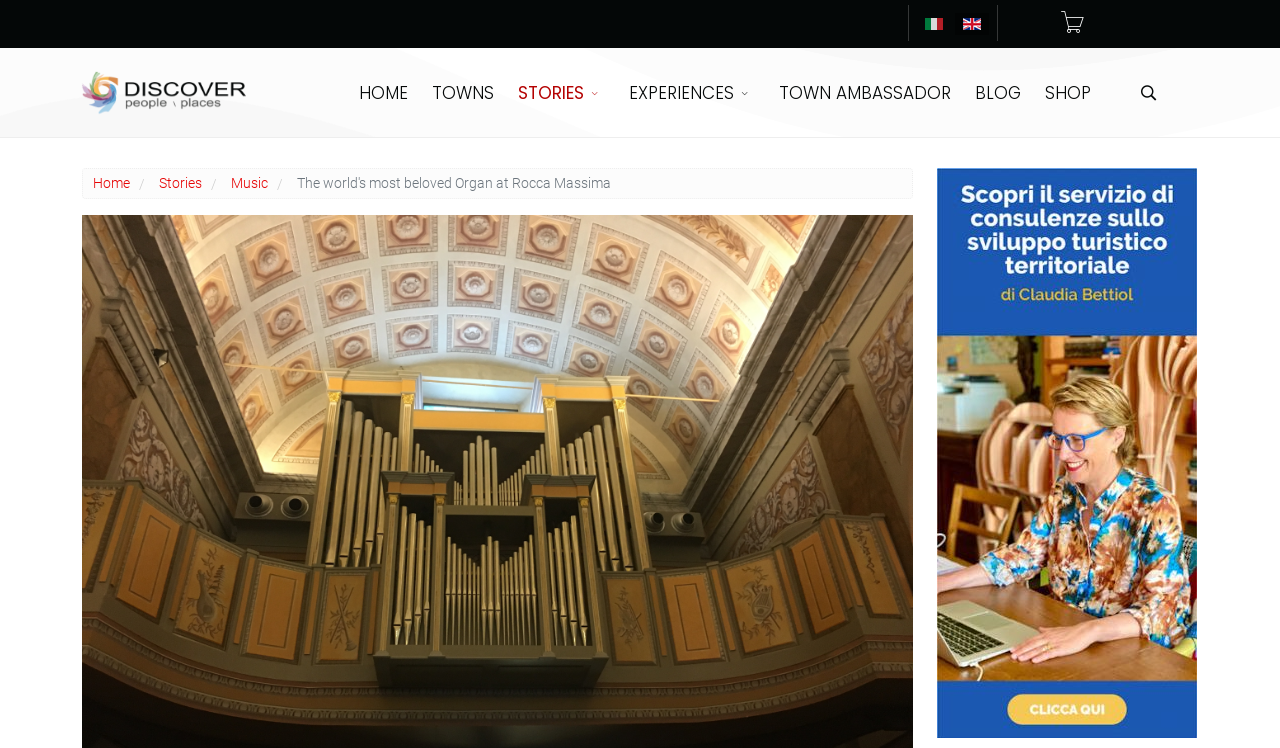Describe all significant elements and features of the webpage.

The webpage is about the famous organ of Rocca Massima and its International Organ Show. At the top right corner, there are two language options, Italiano (Italia) and English (United Kingdom), each accompanied by a small flag icon. Below these options, there is a search icon. On the top left, there is a logo of "Discoverplaces" with an image. 

The main navigation menu is located below the logo, consisting of seven links: HOME, TOWNS, STORIES, EXPERIENCES, TOWN AMBASSADOR, BLOG, and SHOP. These links are arranged horizontally and evenly spaced. 

Below the navigation menu, there is a breadcrumbs navigation section, which displays the current page's path. It starts with "Home", followed by a separator, then "Stories", and finally "Music".